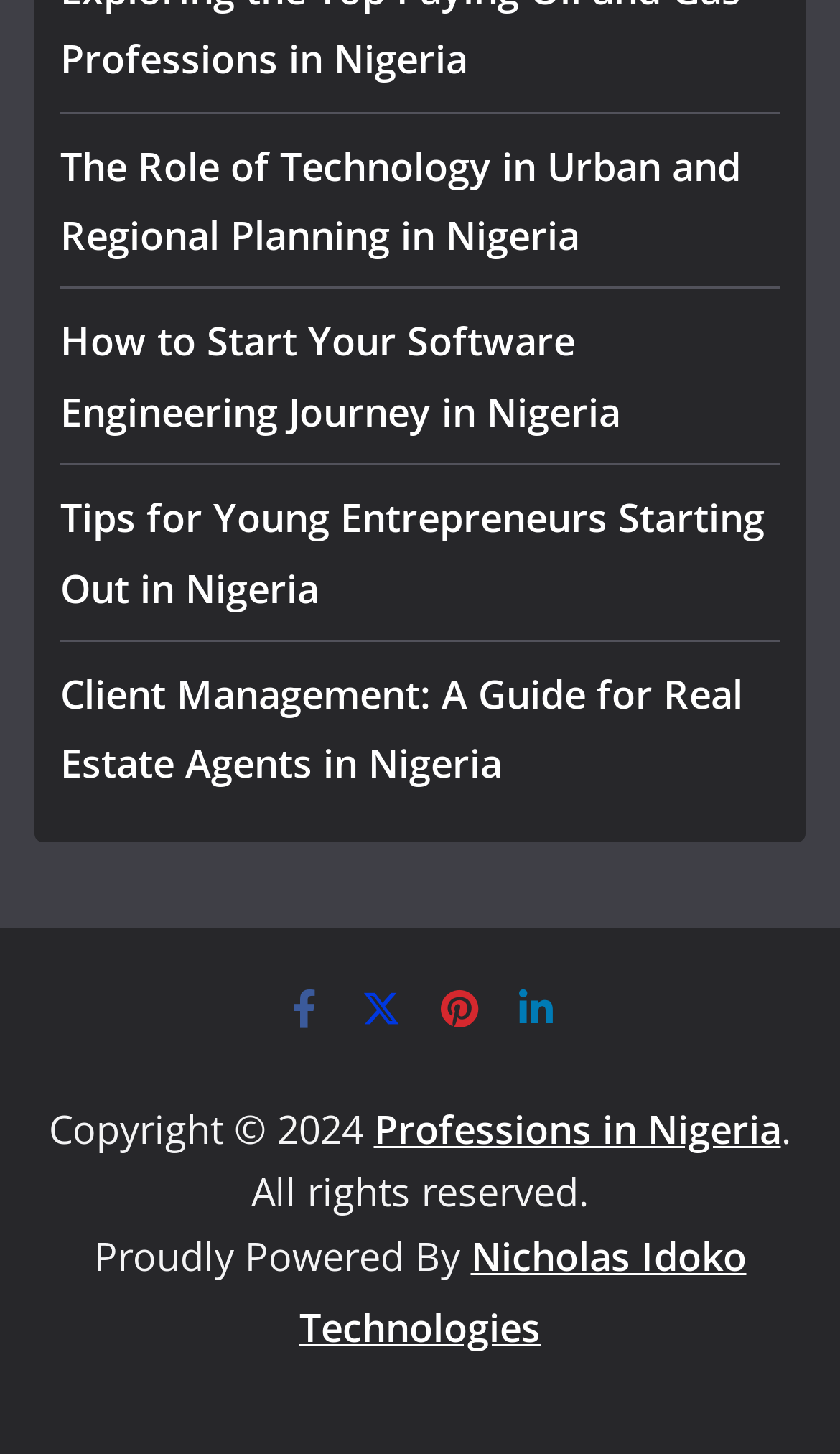Identify the bounding box coordinates for the element you need to click to achieve the following task: "Click the Login link". Provide the bounding box coordinates as four float numbers between 0 and 1, in the form [left, top, right, bottom].

None